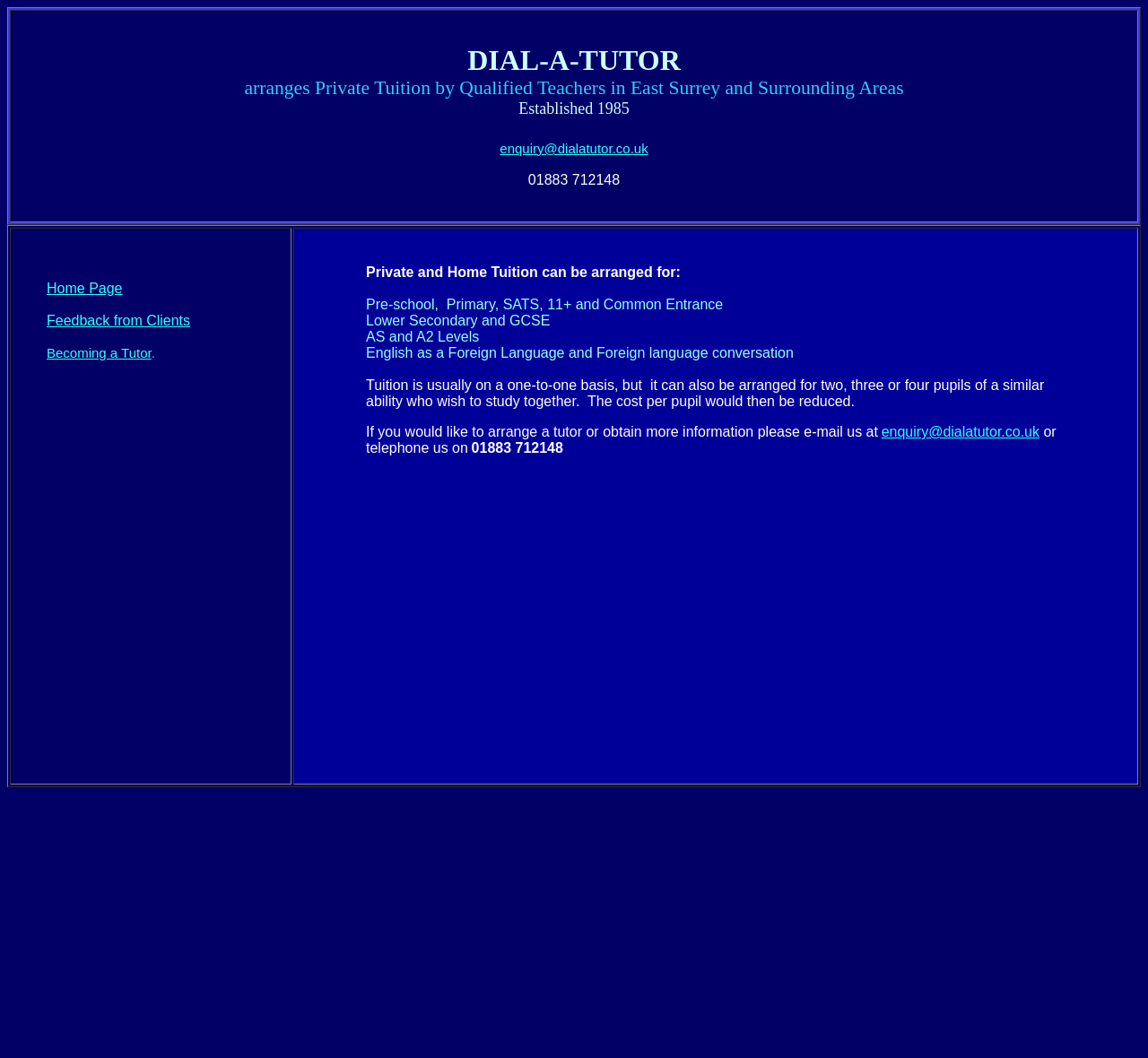What levels of tuition can be arranged?
Please answer the question with as much detail as possible using the screenshot.

I found the levels of tuition by looking at the blockquote element that lists the types of tuition available. The levels mentioned are Pre-school, Primary, SATS, 11+, Common Entrance, Lower Secondary, GCSE, AS, and A2 Levels.